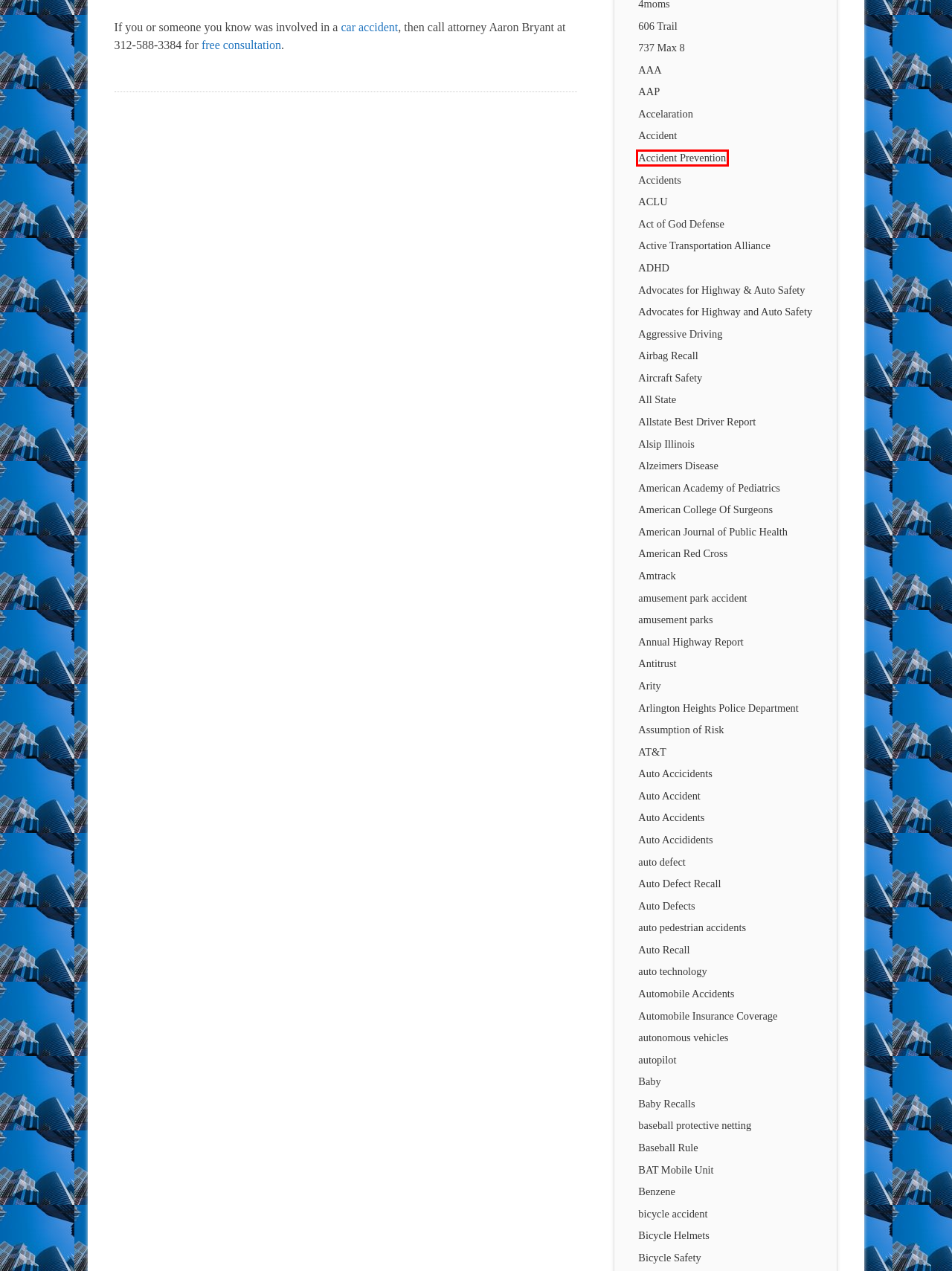You are looking at a webpage screenshot with a red bounding box around an element. Pick the description that best matches the new webpage after interacting with the element in the red bounding box. The possible descriptions are:
A. The Bryant Law Group, LLC | Category | Accident Prevention
B. The Bryant Law Group, LLC | Category | American Red Cross
C. The Bryant Law Group, LLC | Category | Accelaration
D. The Bryant Law Group, LLC | Category | auto technology
E. The Bryant Law Group, LLC | Category | Bicycle Helmets
F. The Bryant Law Group, LLC | Category | Auto Defect Recall
G. The Bryant Law Group, LLC | Category | Auto Accident
H. The Bryant Law Group, LLC | Category | autonomous vehicles

A